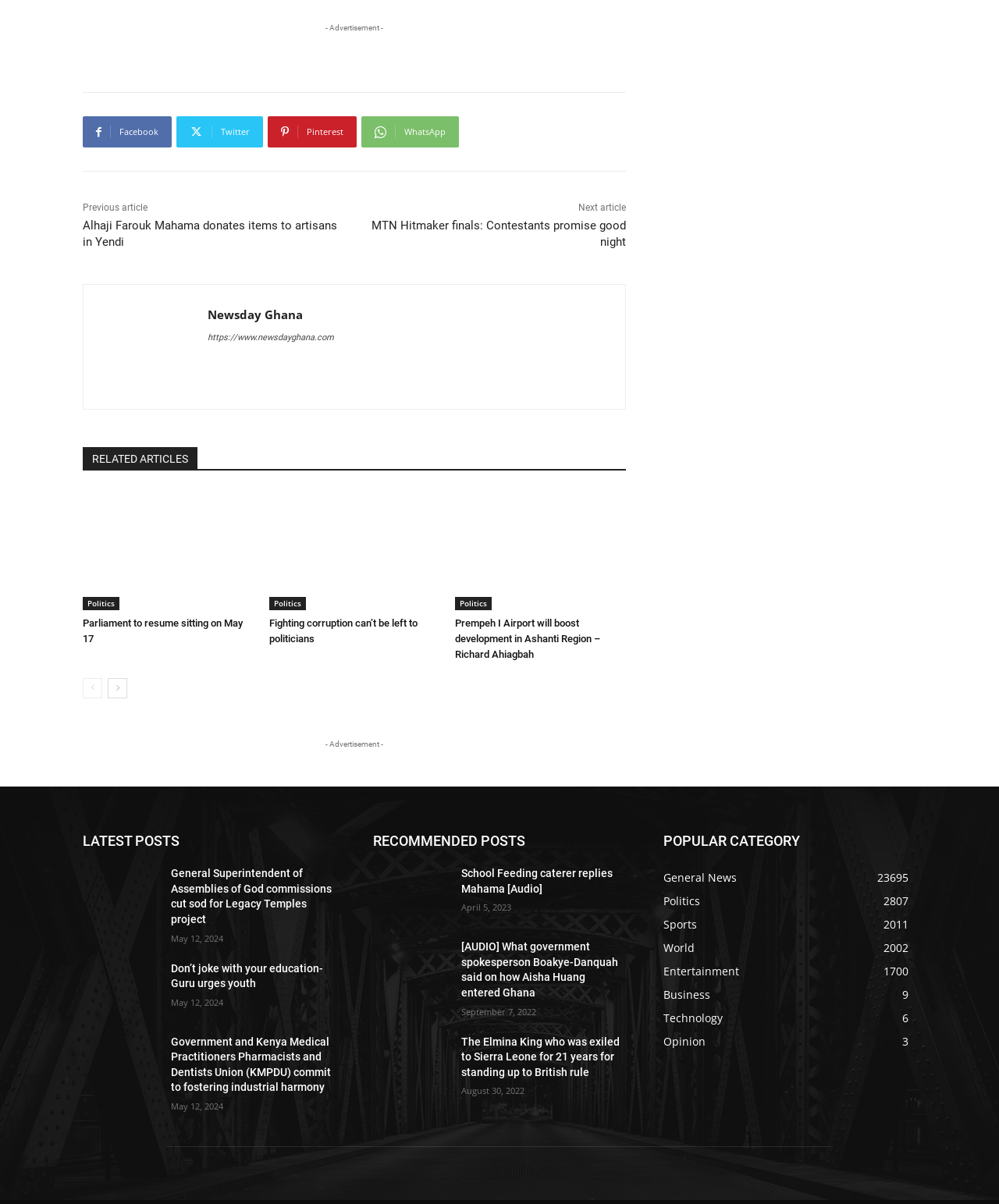Please identify the coordinates of the bounding box that should be clicked to fulfill this instruction: "View the latest post 'General Superintendent of Assemblies of God commissions cut sod for Legacy Temples project'".

[0.083, 0.719, 0.159, 0.764]